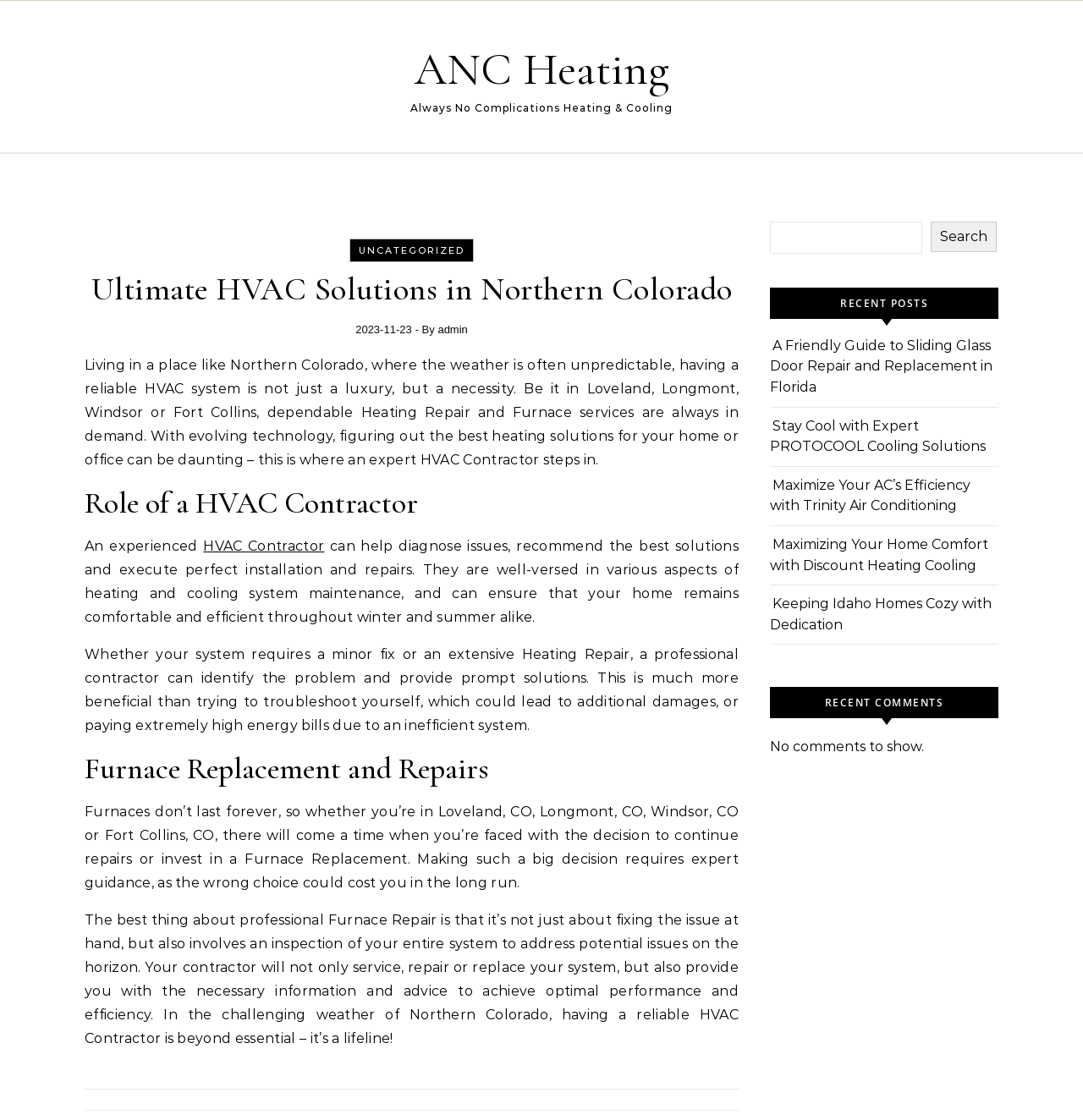How many recent comments are shown?
Please provide a detailed and thorough answer to the question.

In the 'RECENT COMMENTS' section, it is stated that 'No comments to show', indicating that there are no recent comments displayed on the webpage.